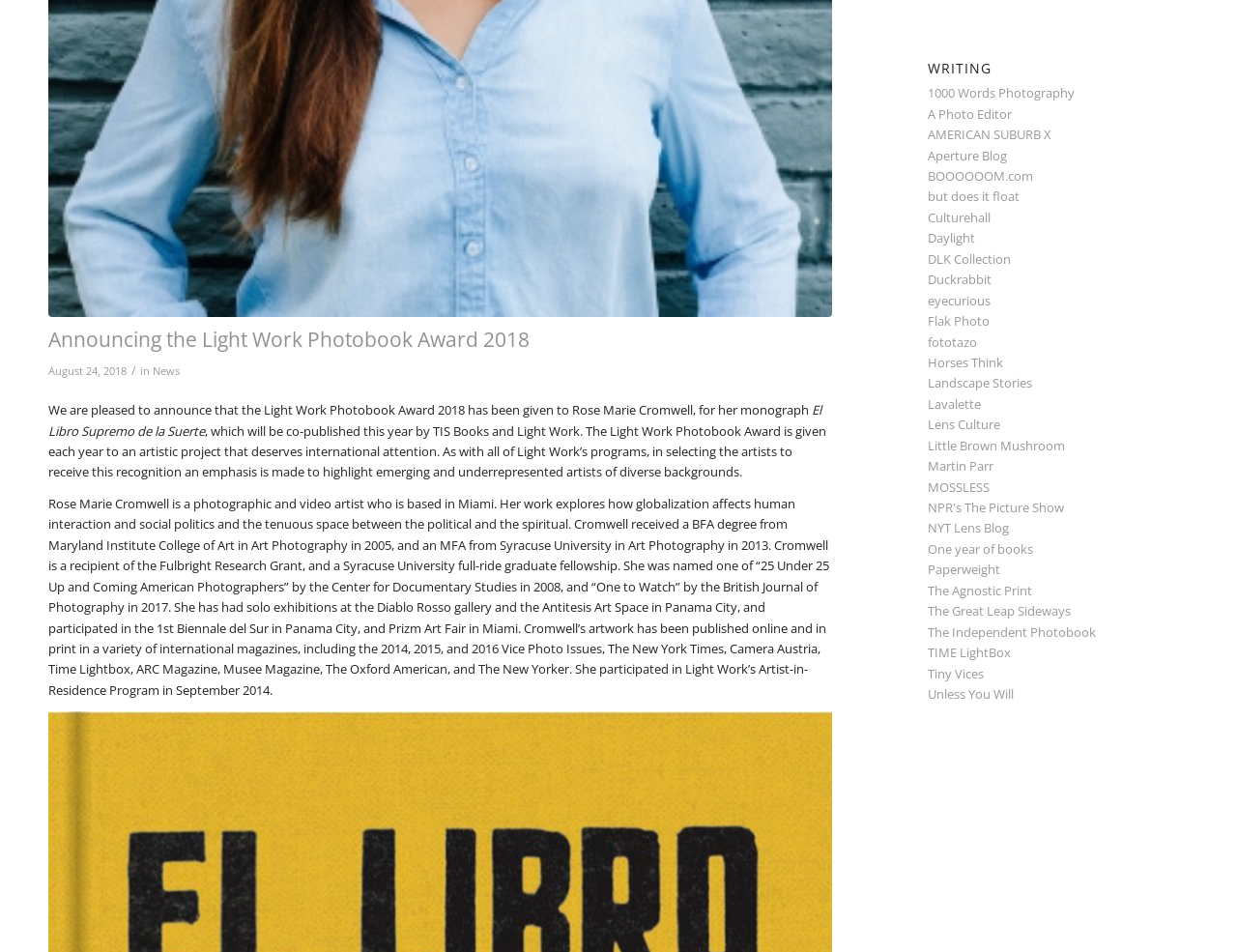From the element description: "Little Brown Mushroom", extract the bounding box coordinates of the UI element. The coordinates should be expressed as four float numbers between 0 and 1, in the order [left, top, right, bottom].

[0.75, 0.459, 0.861, 0.477]